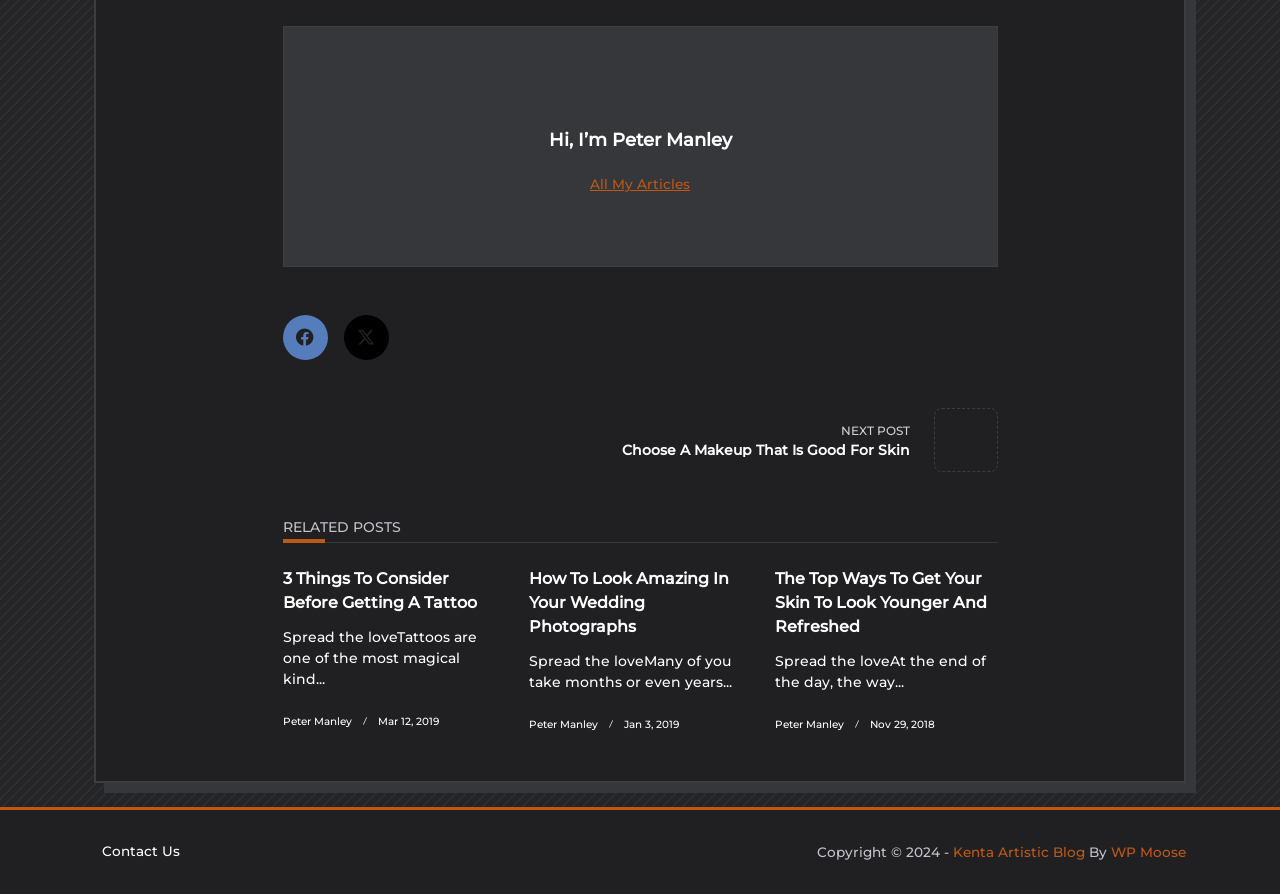Provide the bounding box coordinates of the section that needs to be clicked to accomplish the following instruction: "React with a smiley face."

None